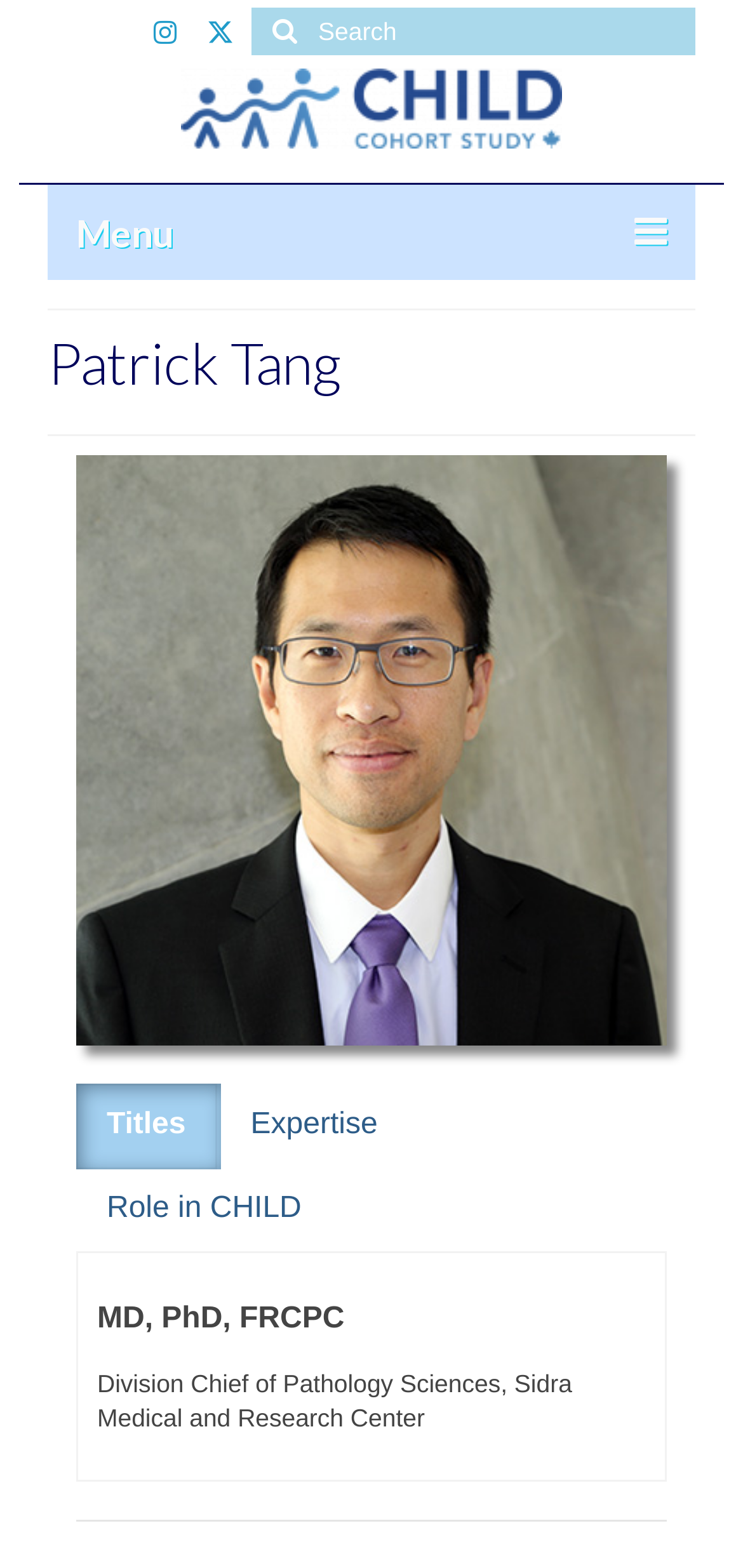Please identify the bounding box coordinates of the clickable area that will allow you to execute the instruction: "Learn about Dr. Tang's expertise".

[0.296, 0.691, 0.549, 0.746]